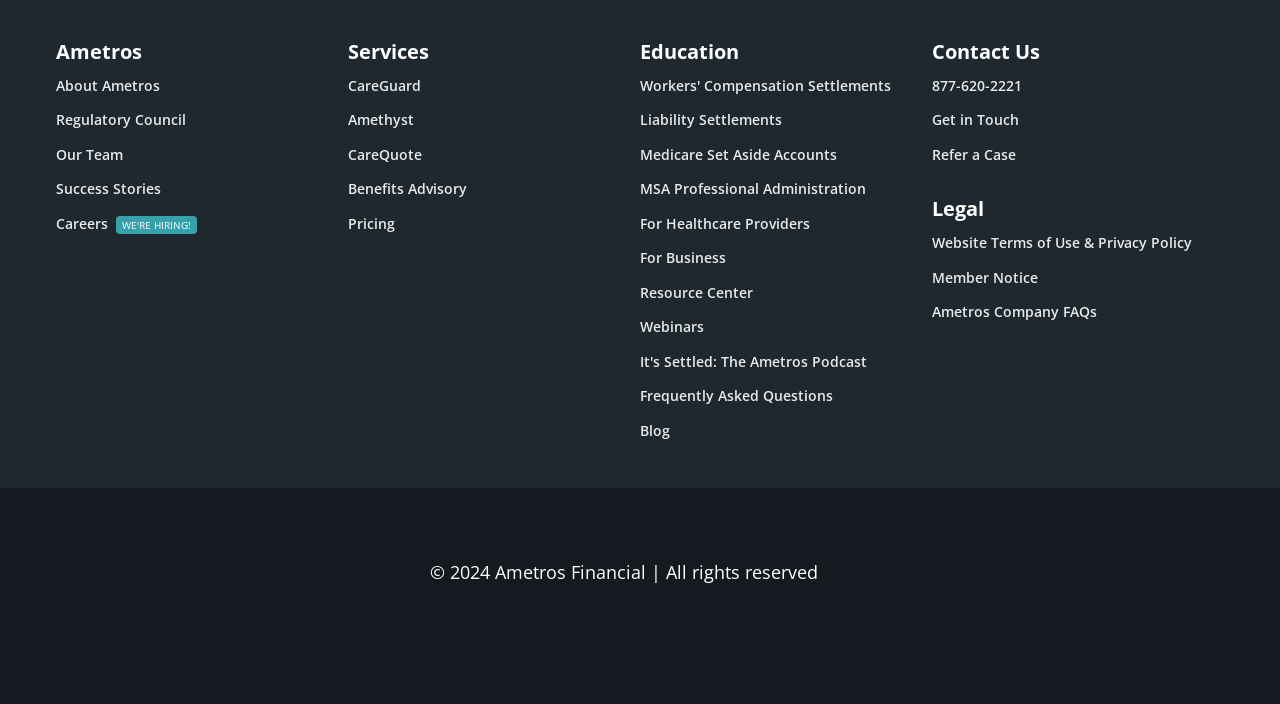What social media platforms does Ametros have a presence on?
Using the details from the image, give an elaborate explanation to answer the question.

The social media platforms that Ametros has a presence on can be found at the bottom of the webpage which lists links to Facebook, Twitter, YouTube, LinkedIn, and Instagram.